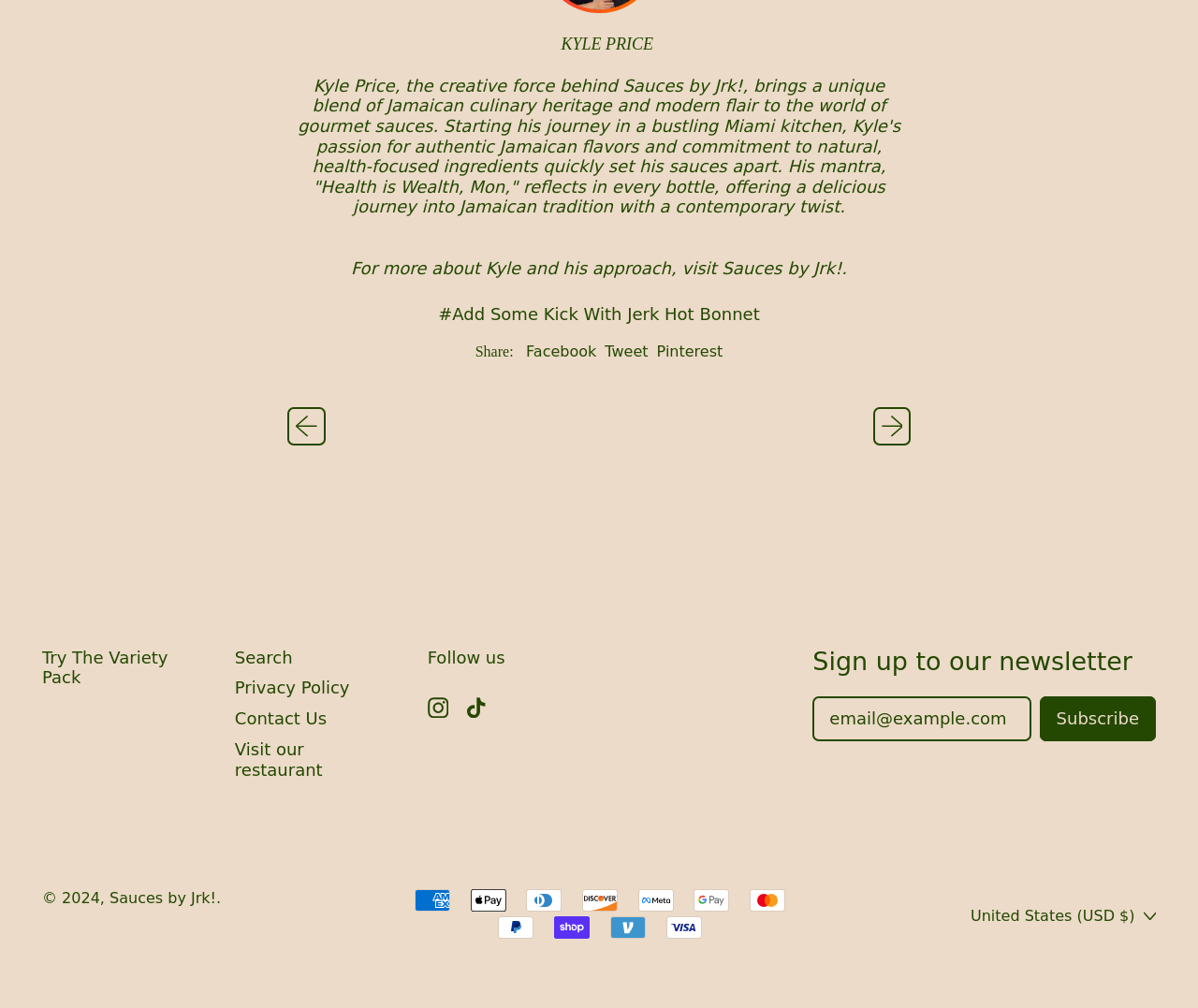Determine the bounding box coordinates of the clickable element to achieve the following action: 'Share on Facebook'. Provide the coordinates as four float values between 0 and 1, formatted as [left, top, right, bottom].

[0.439, 0.34, 0.498, 0.358]